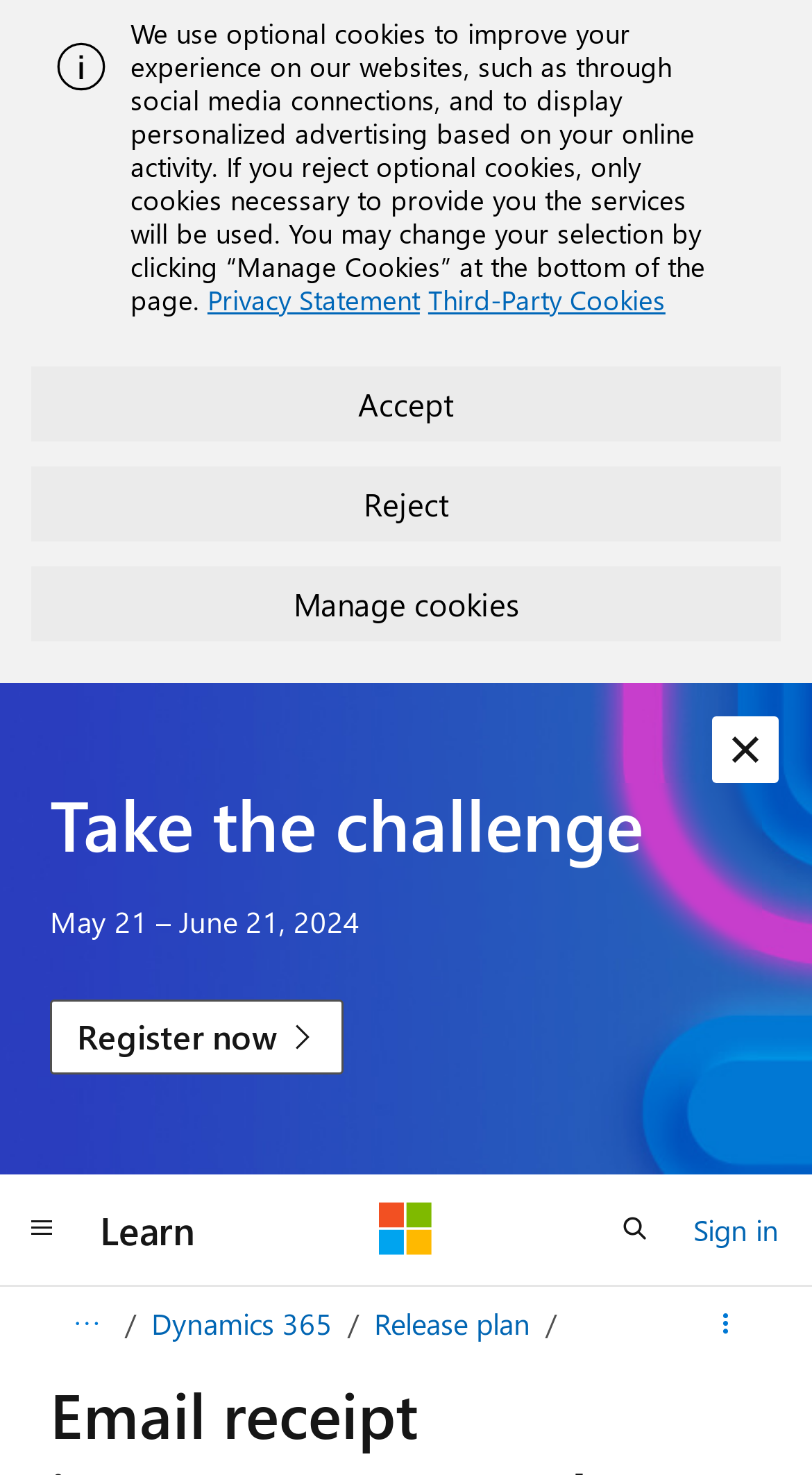Give a detailed explanation of the elements present on the webpage.

This webpage is about "Email receipt improvements and new features" in Dynamics 365 Release Plan on Microsoft Learn. 

At the top, there is an alert section that spans almost the entire width of the page, with an image on the left side. Below the alert section, there is a notification about the use of cookies, which is accompanied by three links: "Privacy Statement", "Third-Party Cookies", and three buttons: "Accept", "Reject", and "Manage cookies". 

Further down, there is a heading "Take the challenge" followed by a date range "May 21 – June 21, 2024" and a "Register now" link. 

On the top right corner, there is a "Dismiss alert" button. The global navigation section is located at the bottom left, with a "Learn" link, a "Microsoft" link, and a "Global navigation" button. 

Next to the global navigation section, there is an "Open search" button. On the bottom right corner, there is a "Sign in" link. 

Above the global navigation section, there is a breadcrumbs section with a disclosure triangle that can be expanded to show more breadcrumbs. 

The main content of the page is divided into two sections. The first section has a link to "Dynamics 365" and the second section has a link to "Release plan". 

Finally, there is a "More actions" section with a disclosure triangle that can be expanded to show more actions.